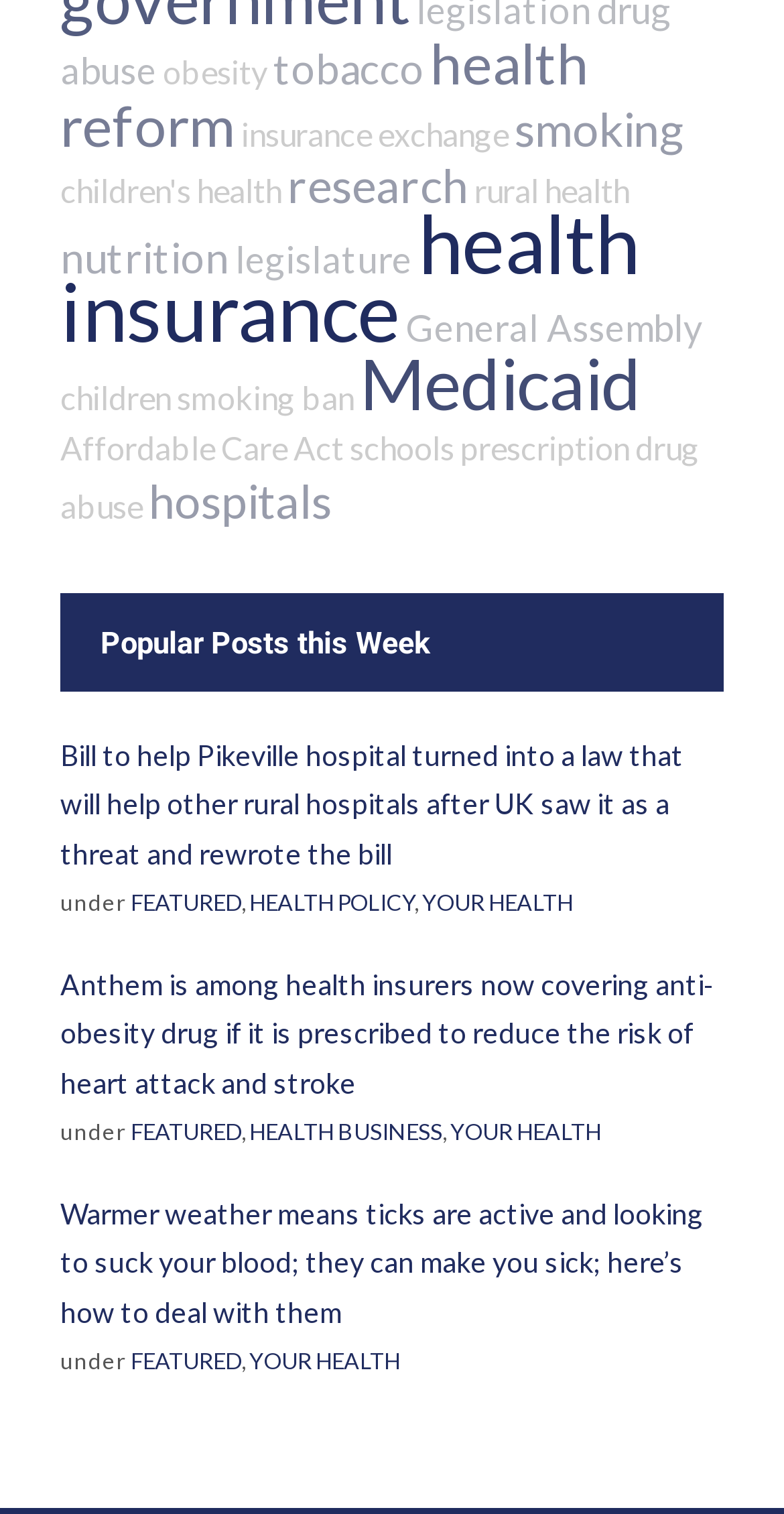Identify the bounding box coordinates for the element that needs to be clicked to fulfill this instruction: "view article about warmer weather and ticks". Provide the coordinates in the format of four float numbers between 0 and 1: [left, top, right, bottom].

[0.077, 0.79, 0.897, 0.877]